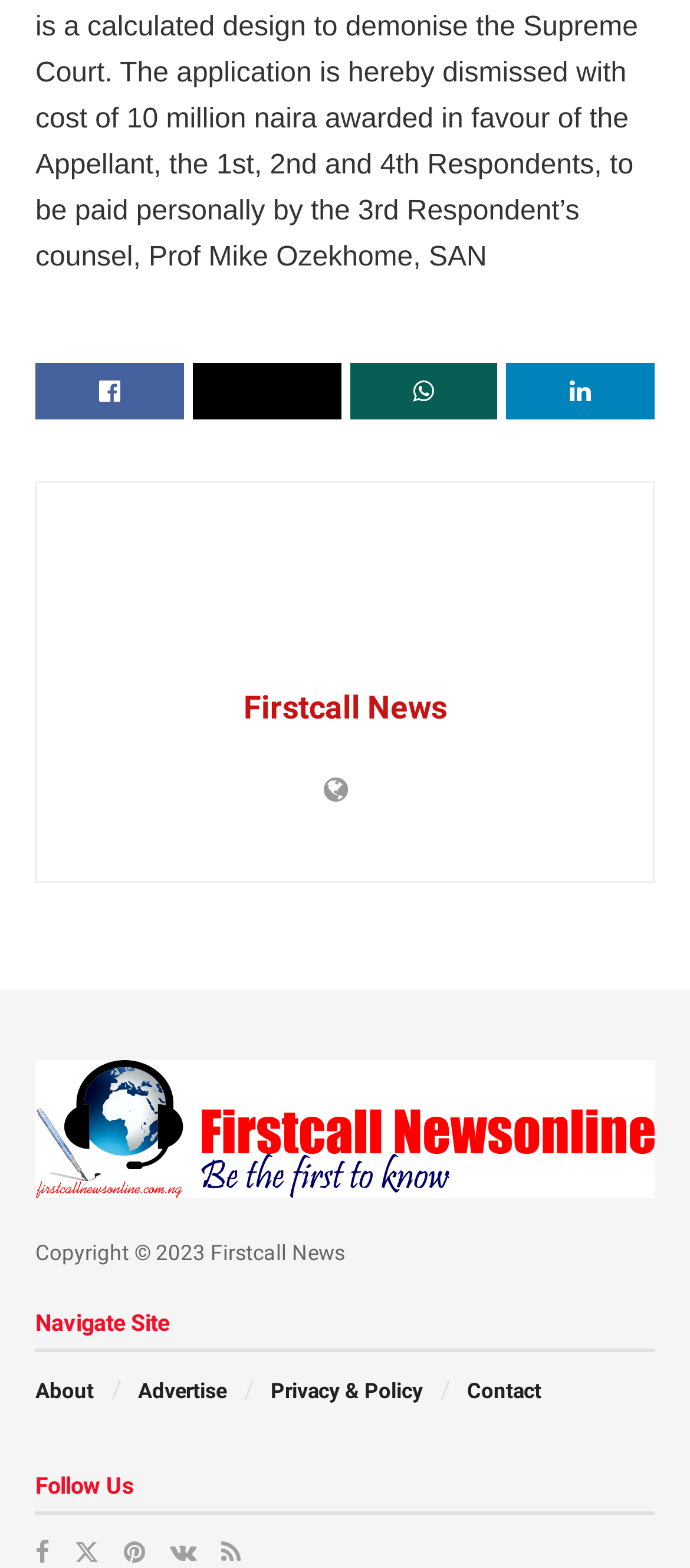Could you find the bounding box coordinates of the clickable area to complete this instruction: "Follow Us on social media"?

[0.108, 0.982, 0.144, 0.998]